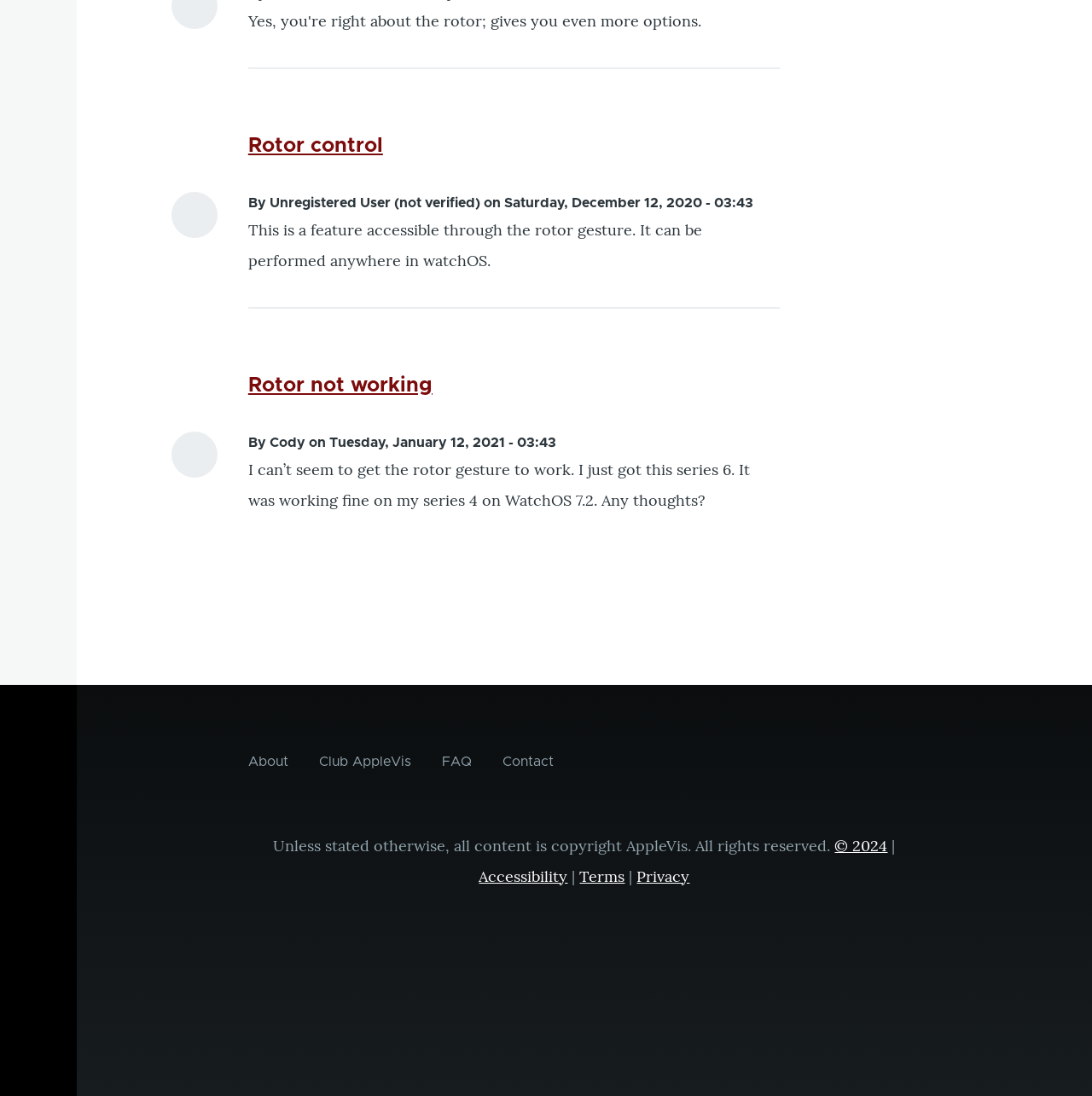Identify the bounding box coordinates of the part that should be clicked to carry out this instruction: "Click on Rotor not working".

[0.227, 0.342, 0.396, 0.361]